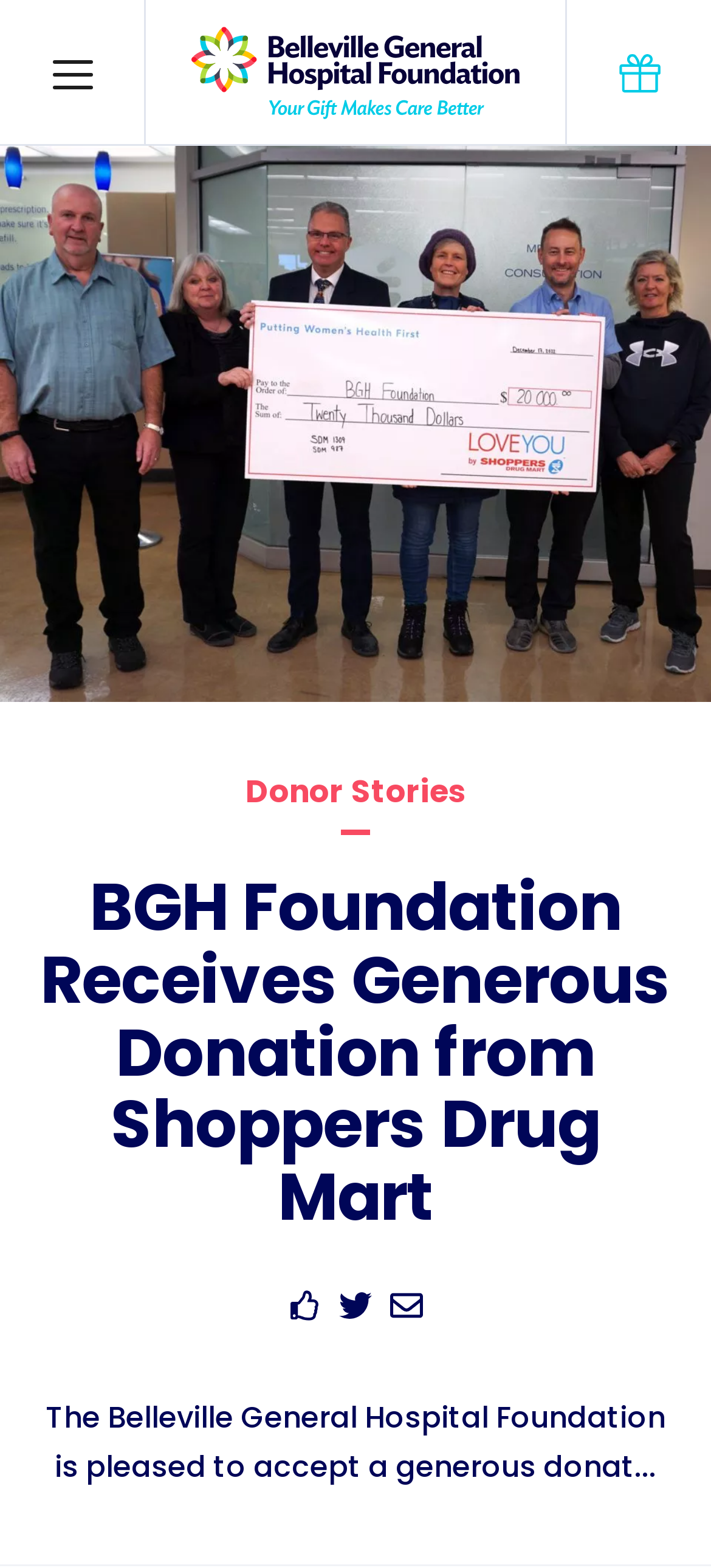What is the position of the 'Donate Today' button?
Look at the image and answer the question with a single word or phrase.

Top right